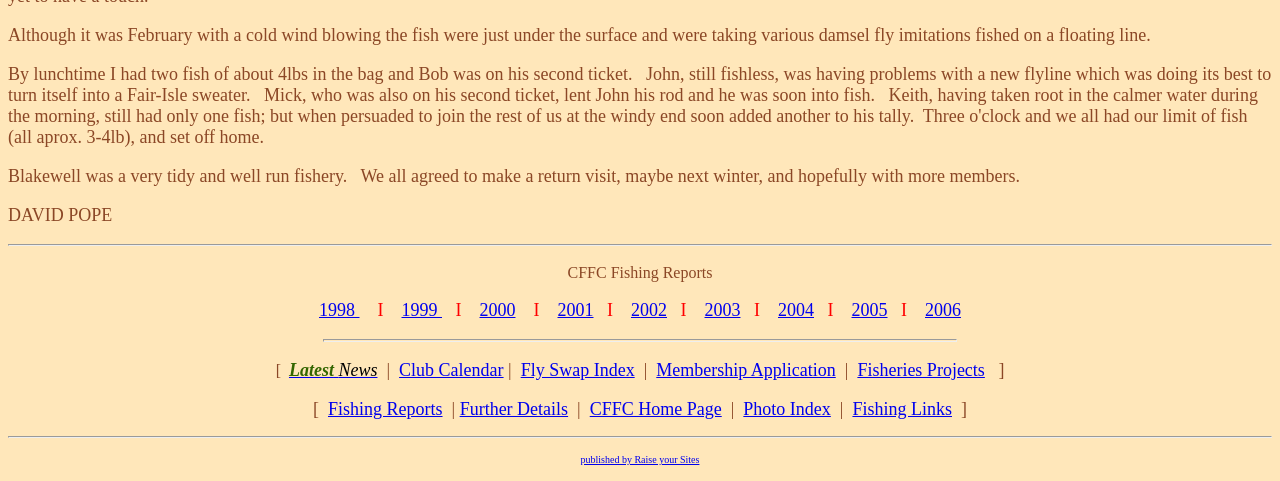Carefully observe the image and respond to the question with a detailed answer:
What is the name of the author of the article?

The name of the author of the article is DAVID POPE, which is stated at the end of the first paragraph of the webpage.